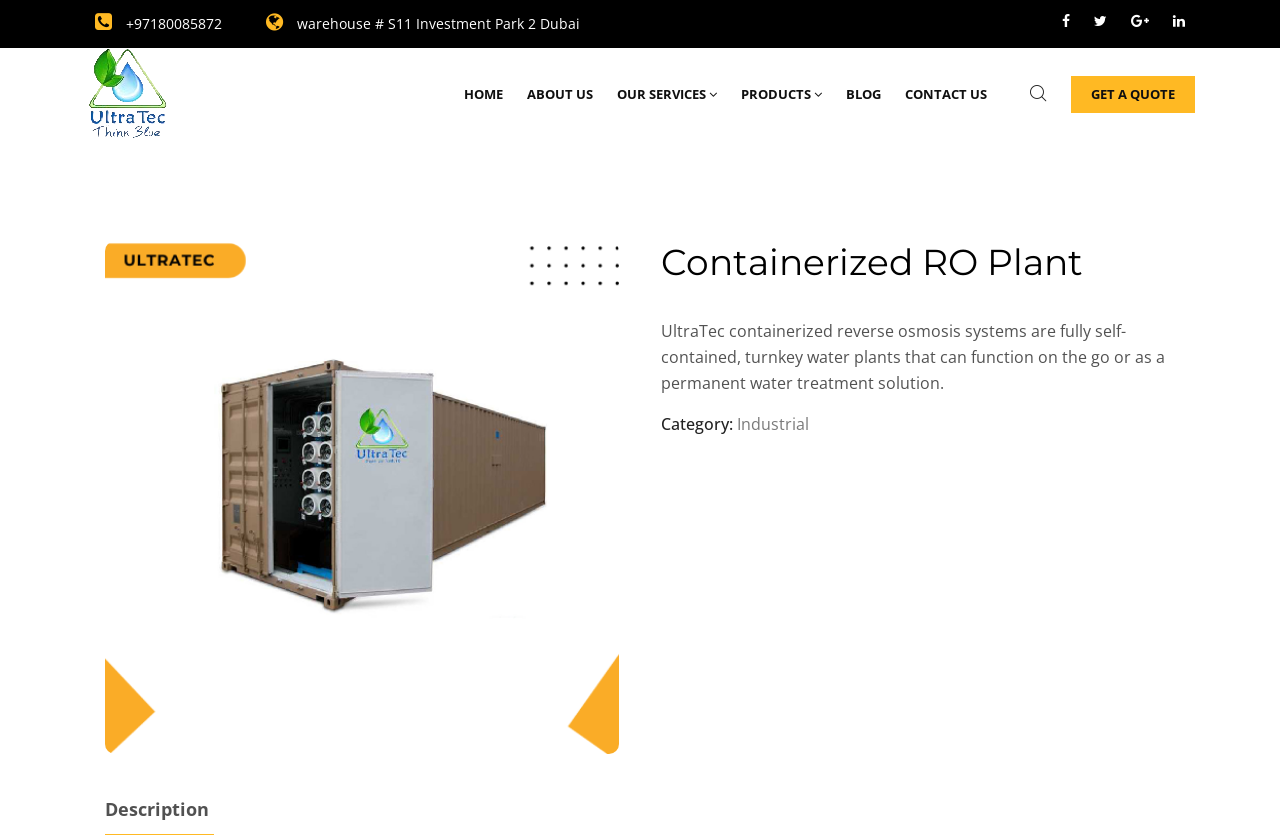Please identify the bounding box coordinates for the region that you need to click to follow this instruction: "View industrial products".

[0.576, 0.494, 0.632, 0.521]